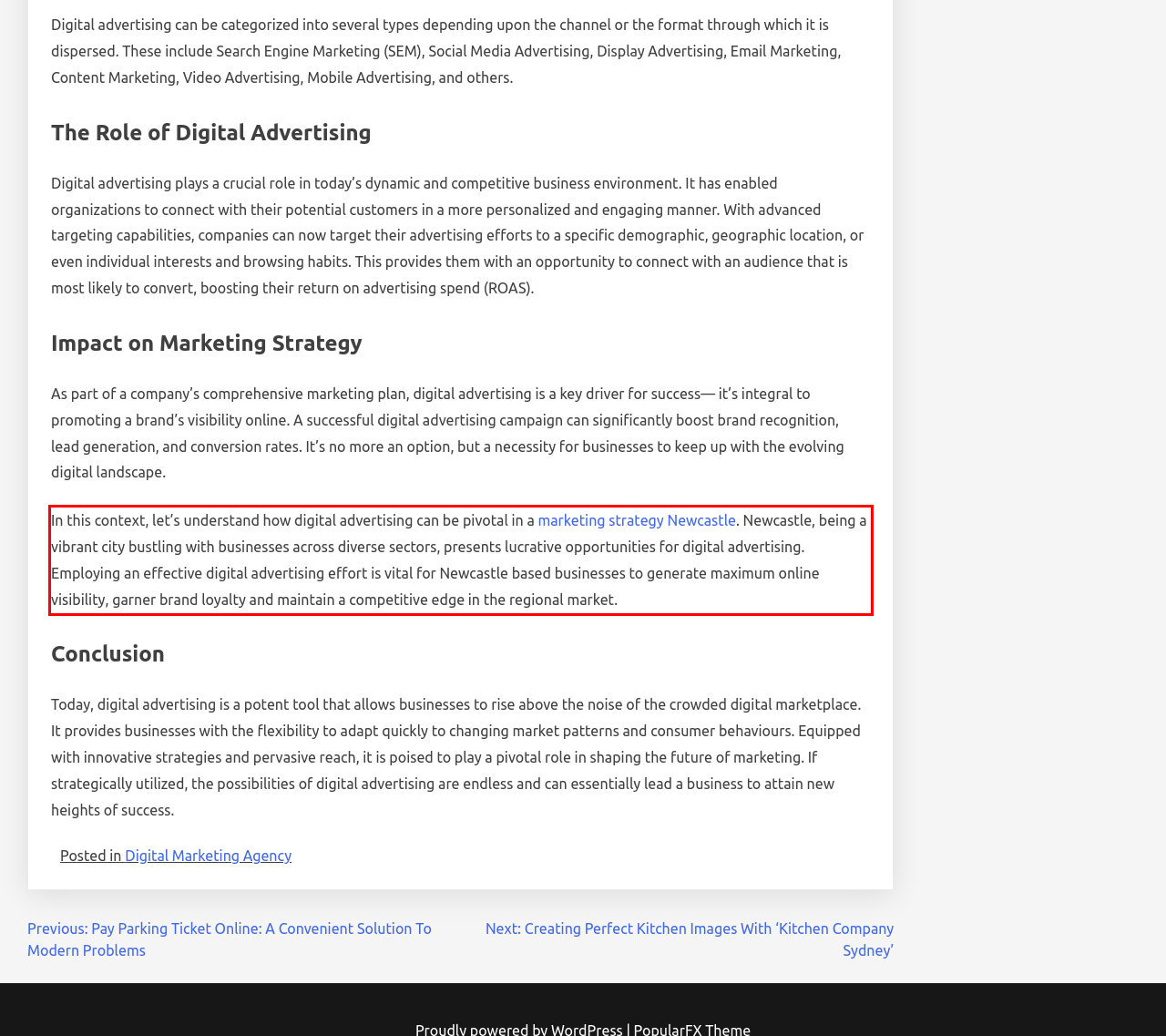Given a screenshot of a webpage with a red bounding box, extract the text content from the UI element inside the red bounding box.

In this context, let’s understand how digital advertising can be pivotal in a marketing strategy Newcastle. Newcastle, being a vibrant city bustling with businesses across diverse sectors, presents lucrative opportunities for digital advertising. Employing an effective digital advertising effort is vital for Newcastle based businesses to generate maximum online visibility, garner brand loyalty and maintain a competitive edge in the regional market.